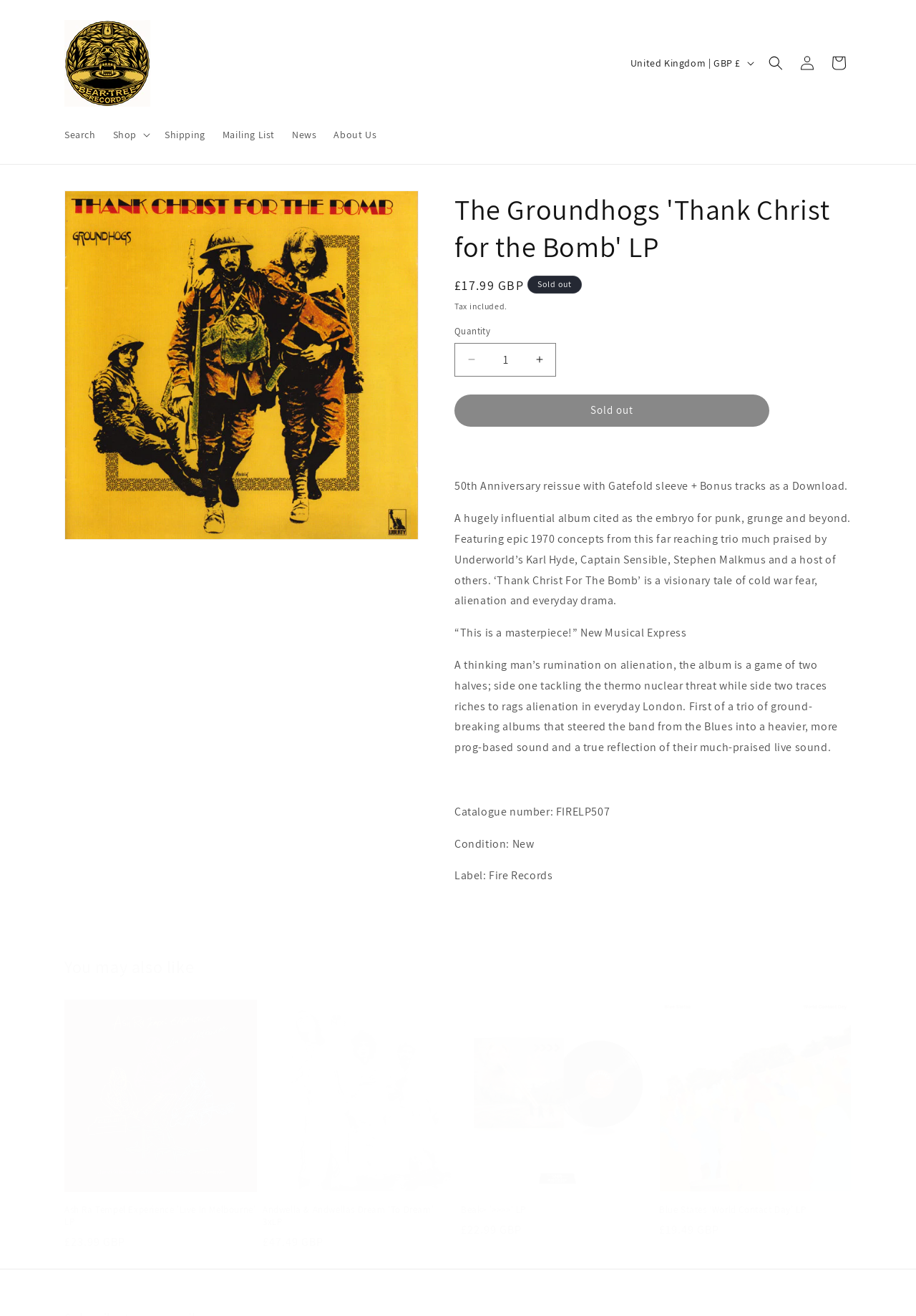Find the bounding box coordinates of the element to click in order to complete this instruction: "Increase the quantity of 'The Groundhogs 'Thank Christ for the Bomb' LP'". The bounding box coordinates must be four float numbers between 0 and 1, denoted as [left, top, right, bottom].

[0.571, 0.26, 0.606, 0.286]